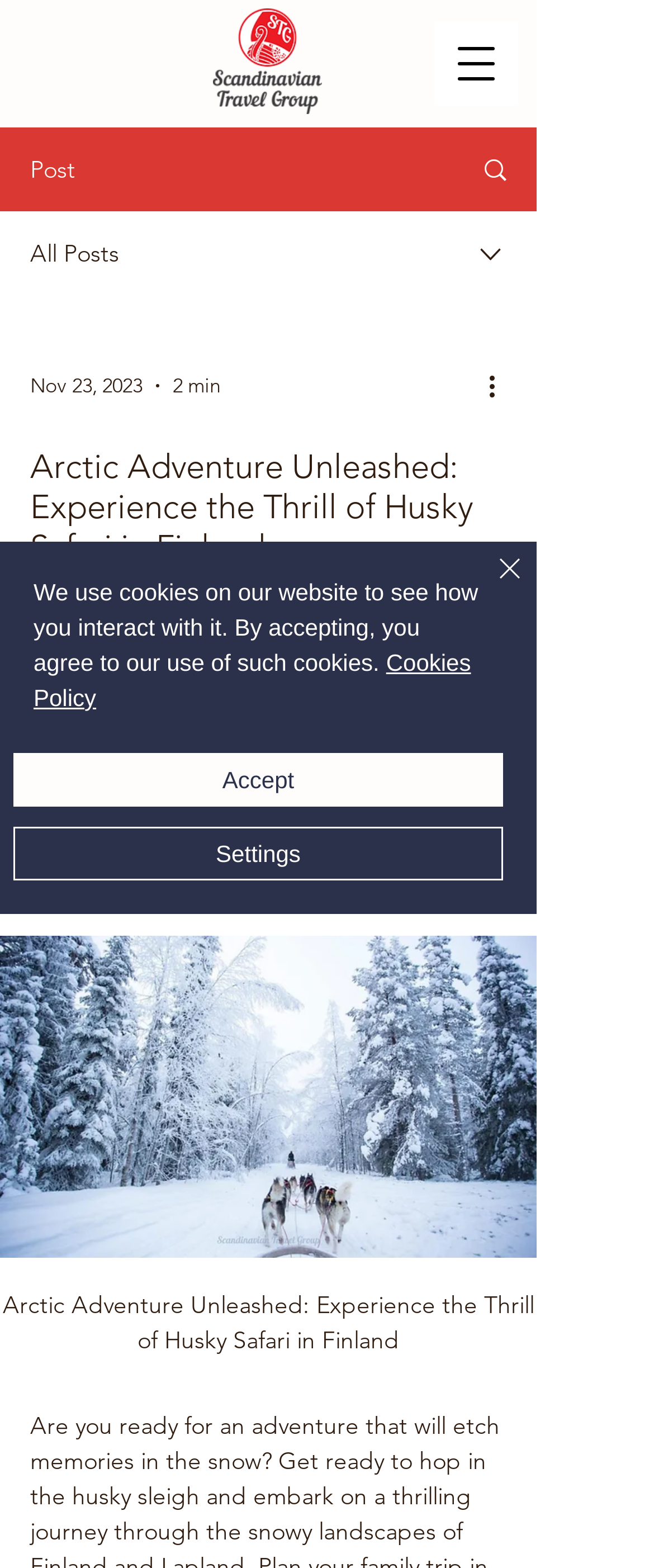Can you show the bounding box coordinates of the region to click on to complete the task described in the instruction: "Visit Scandinavian Travel Group Company in Finland, Lapland"?

[0.326, 0.004, 0.492, 0.074]